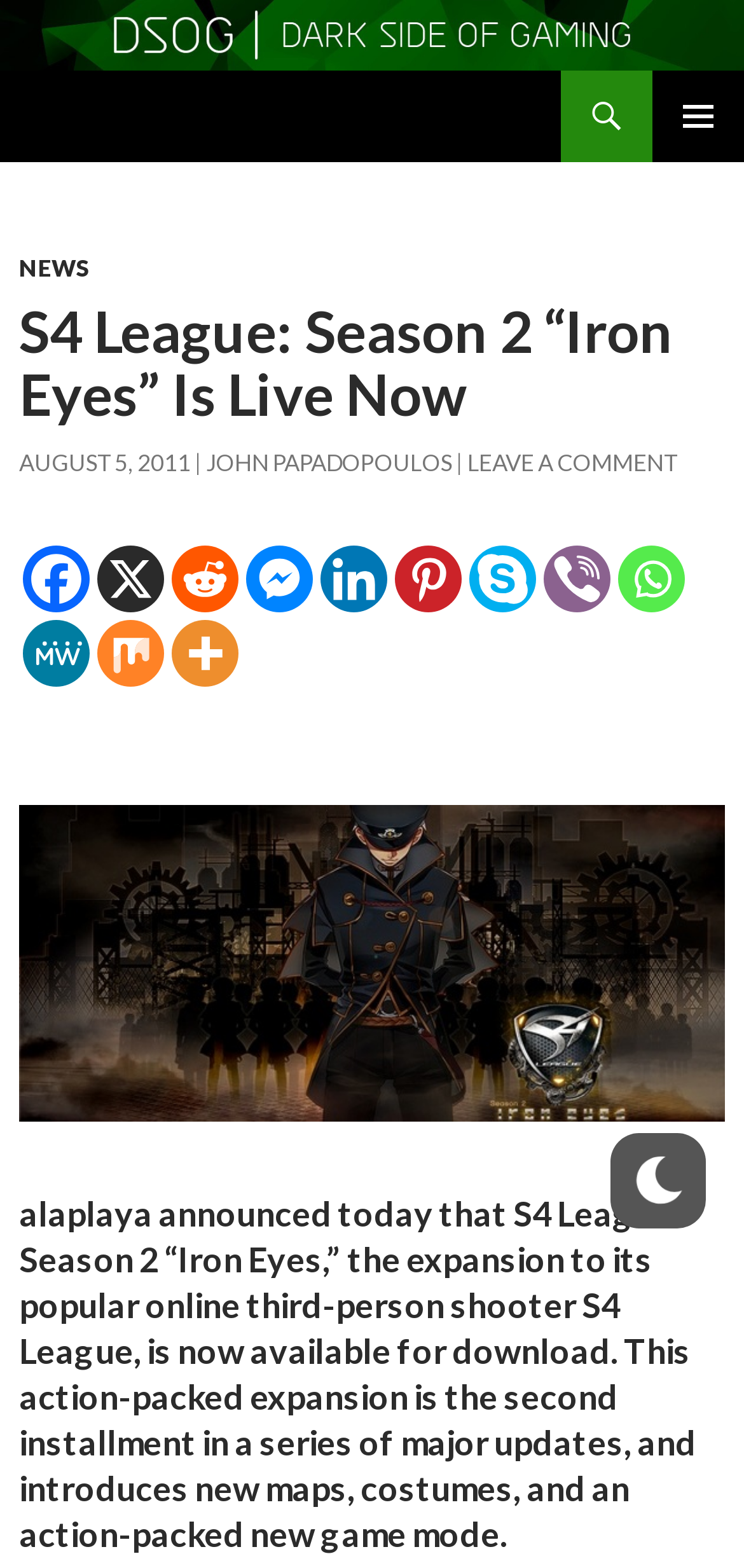Specify the bounding box coordinates of the area to click in order to follow the given instruction: "Read the news."

[0.026, 0.162, 0.121, 0.18]